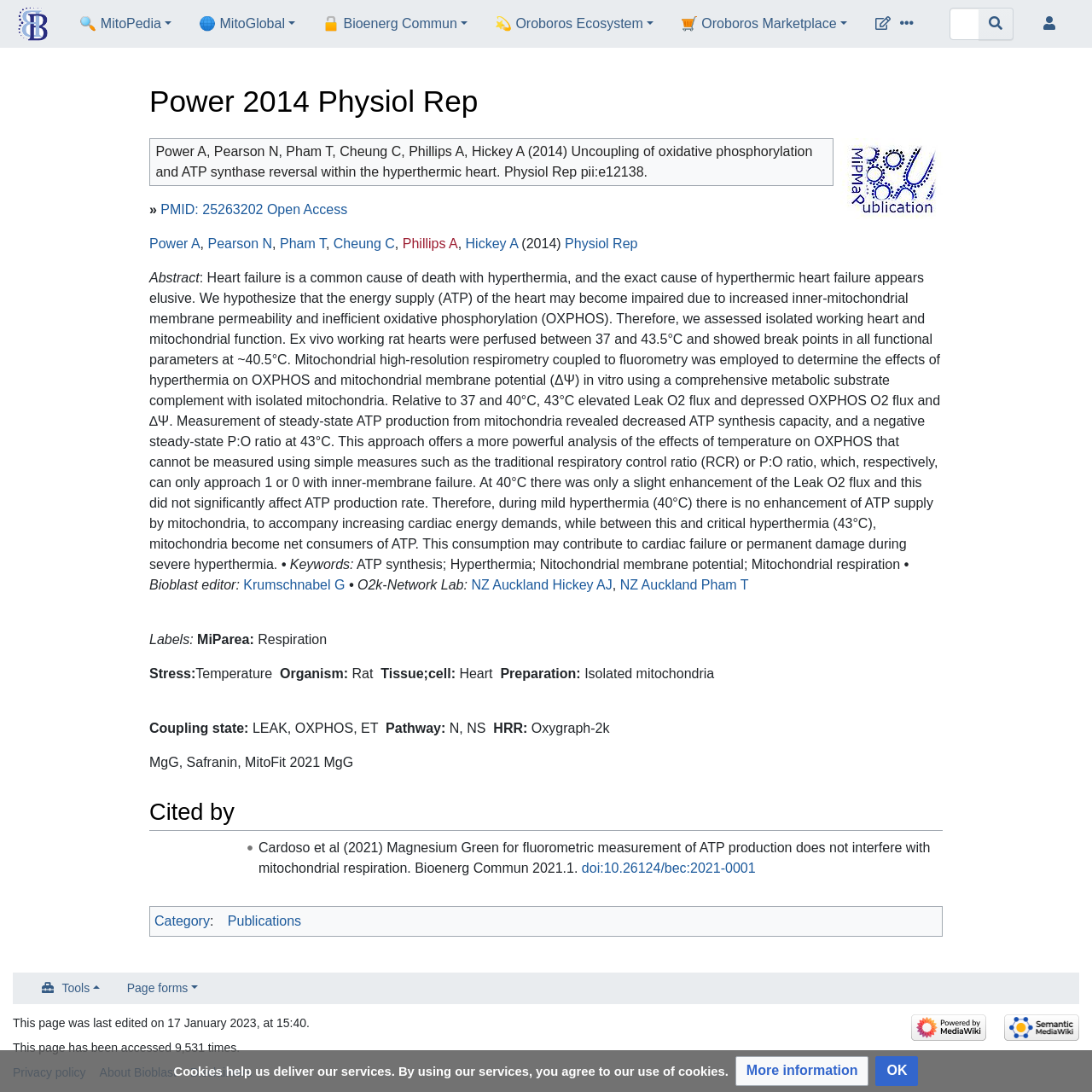Given the element description Hickey A, specify the bounding box coordinates of the corresponding UI element in the format (top-left x, top-left y, bottom-right x, bottom-right y). All values must be between 0 and 1.

[0.426, 0.217, 0.474, 0.23]